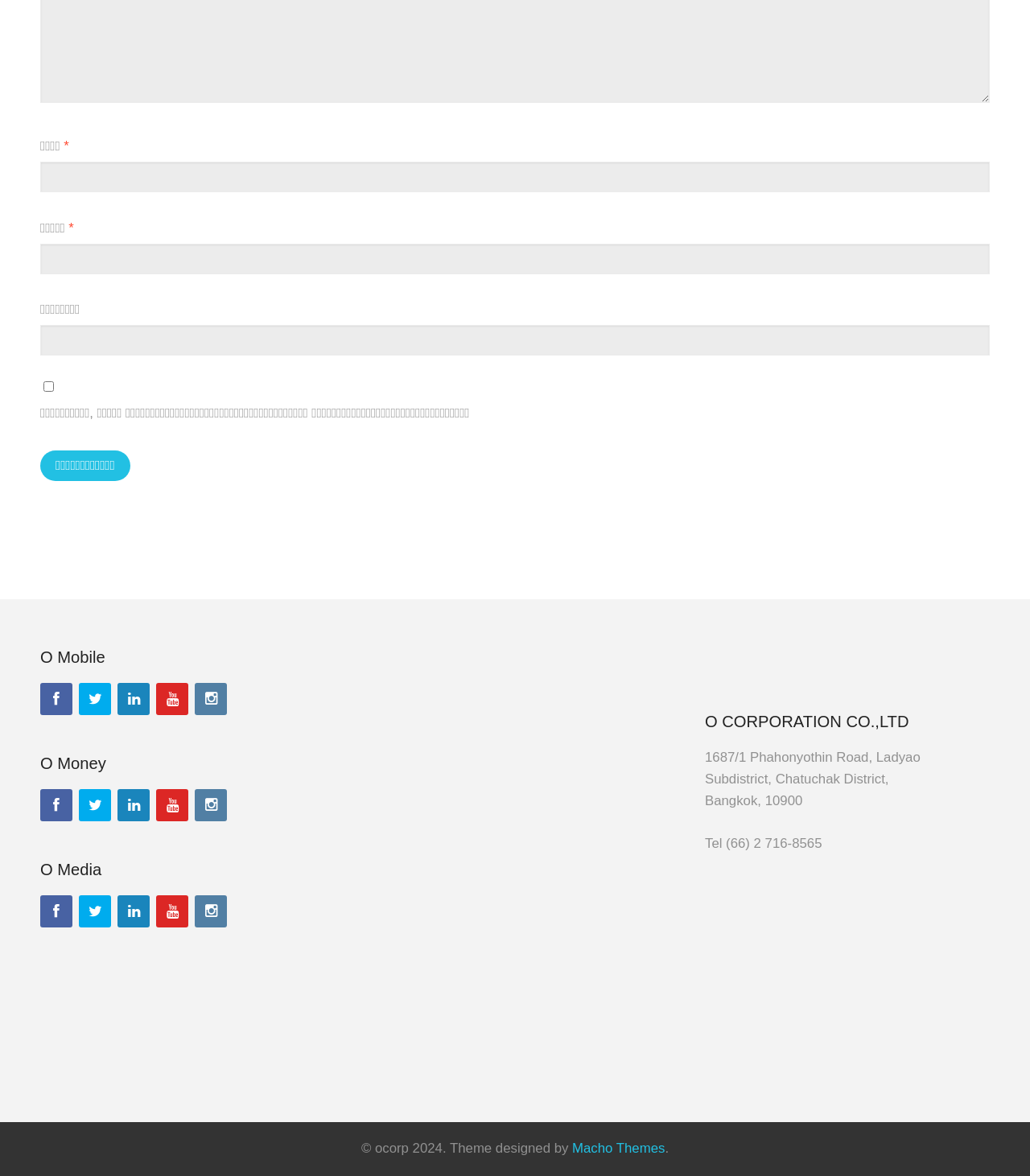Please identify the bounding box coordinates of the clickable element to fulfill the following instruction: "Enter name". The coordinates should be four float numbers between 0 and 1, i.e., [left, top, right, bottom].

[0.039, 0.137, 0.961, 0.163]